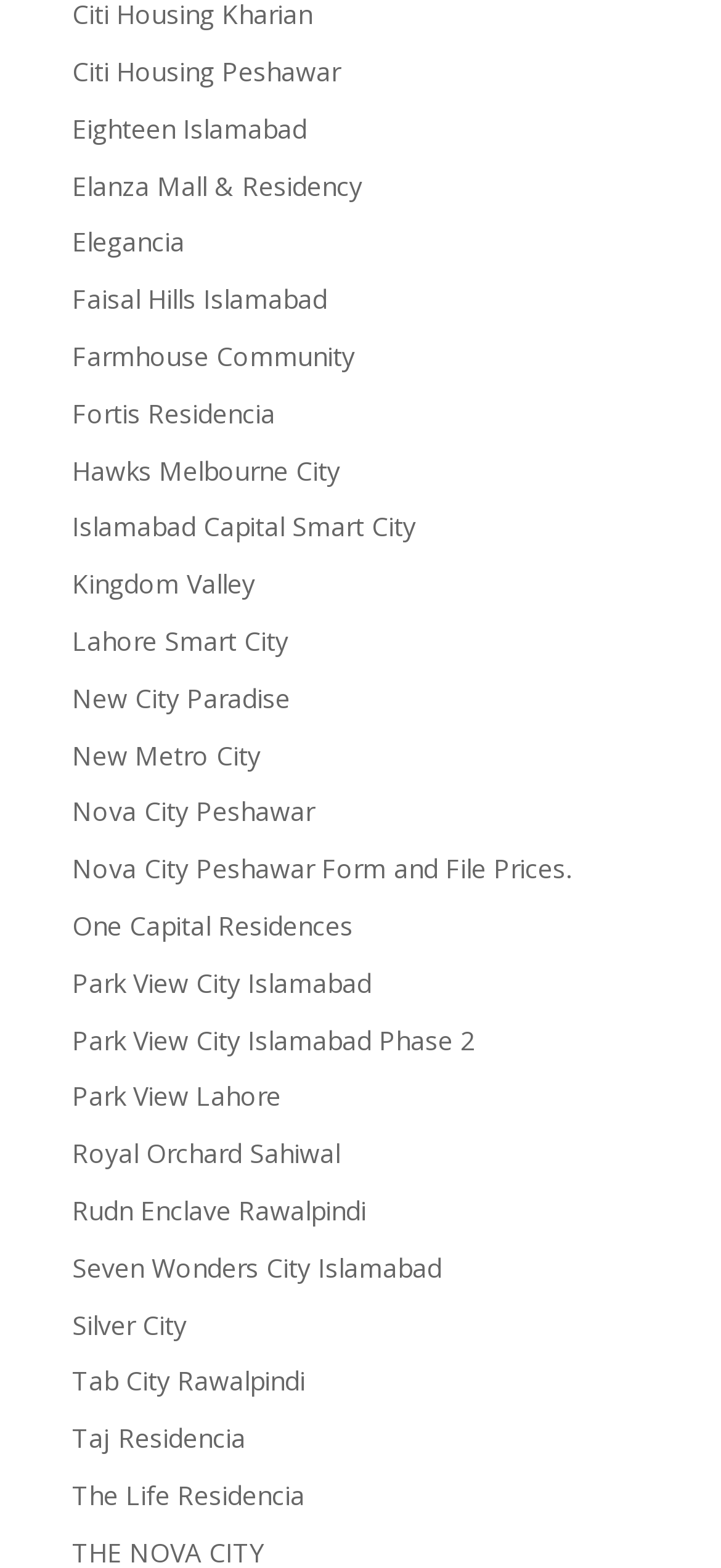Using the information from the screenshot, answer the following question thoroughly:
Are all projects located in Islamabad?

By examining the text of the link elements, I found that some projects have locations other than Islamabad, such as Peshawar, Lahore, and Rawalpindi. Therefore, not all projects are located in Islamabad.